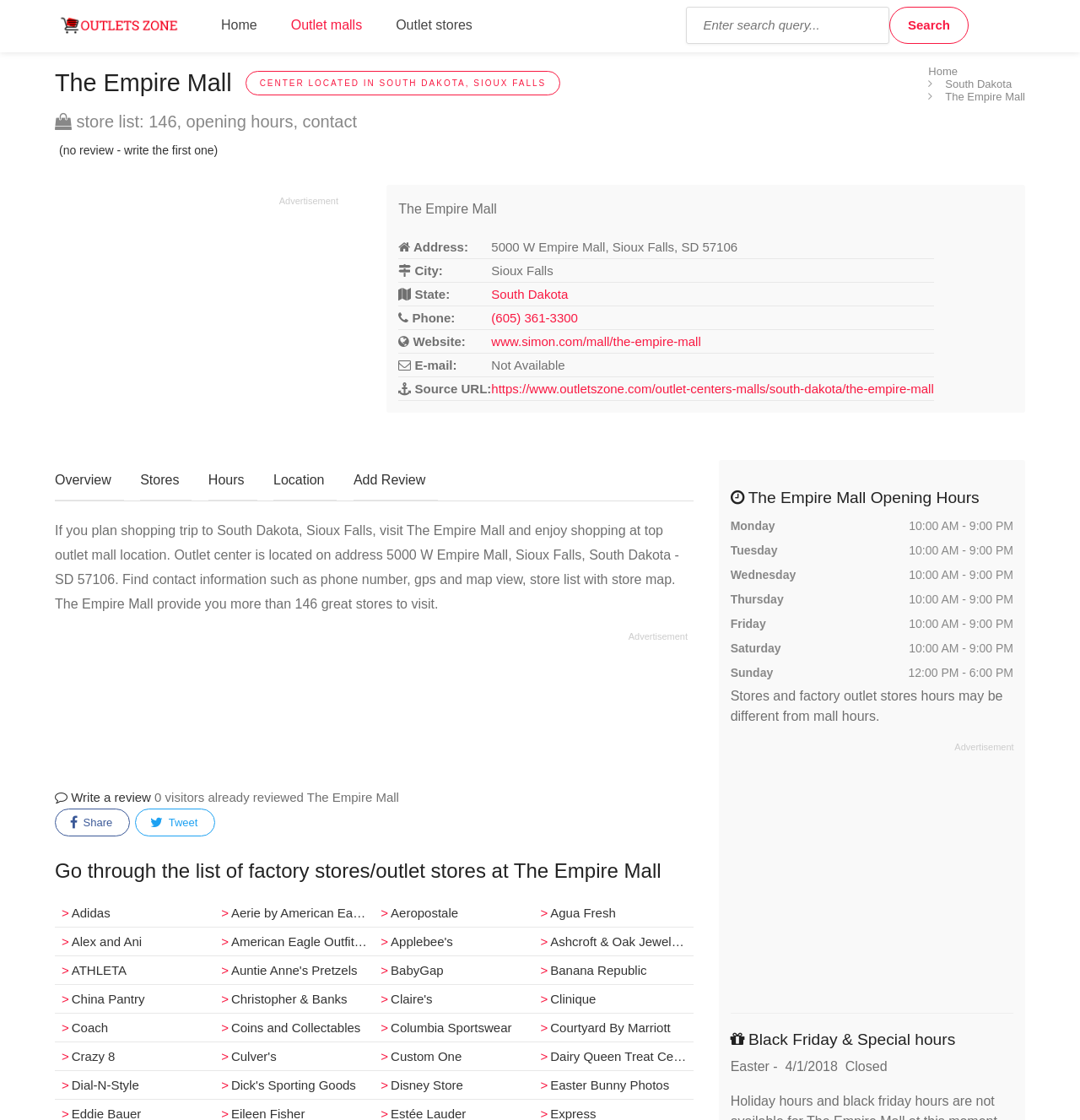Using the element description The Empire Mall, predict the bounding box coordinates for the UI element. Provide the coordinates in (top-left x, top-left y, bottom-right x, bottom-right y) format with values ranging from 0 to 1.

[0.875, 0.081, 0.949, 0.092]